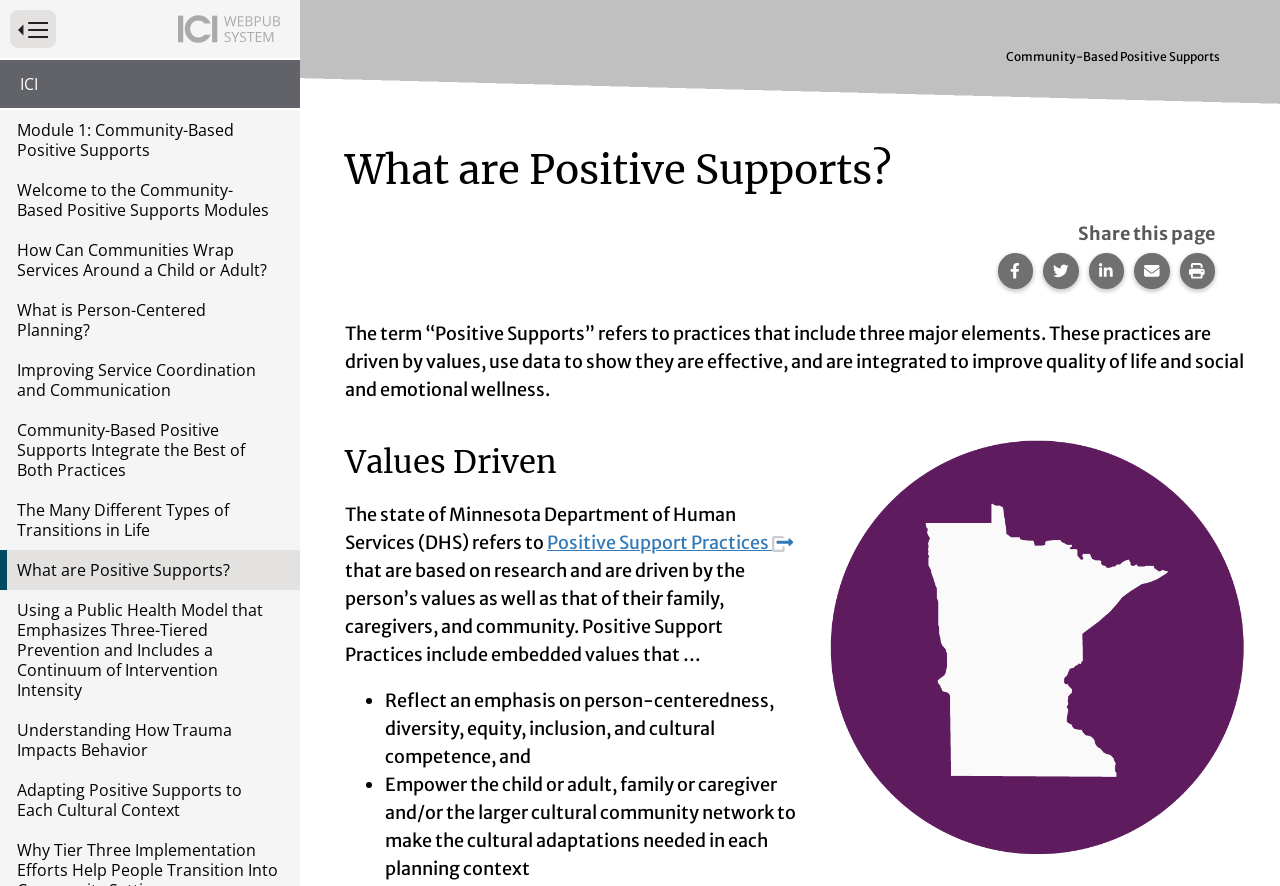Indicate the bounding box coordinates of the element that needs to be clicked to satisfy the following instruction: "Read about What are Positive Supports?". The coordinates should be four float numbers between 0 and 1, i.e., [left, top, right, bottom].

[0.0, 0.621, 0.234, 0.666]